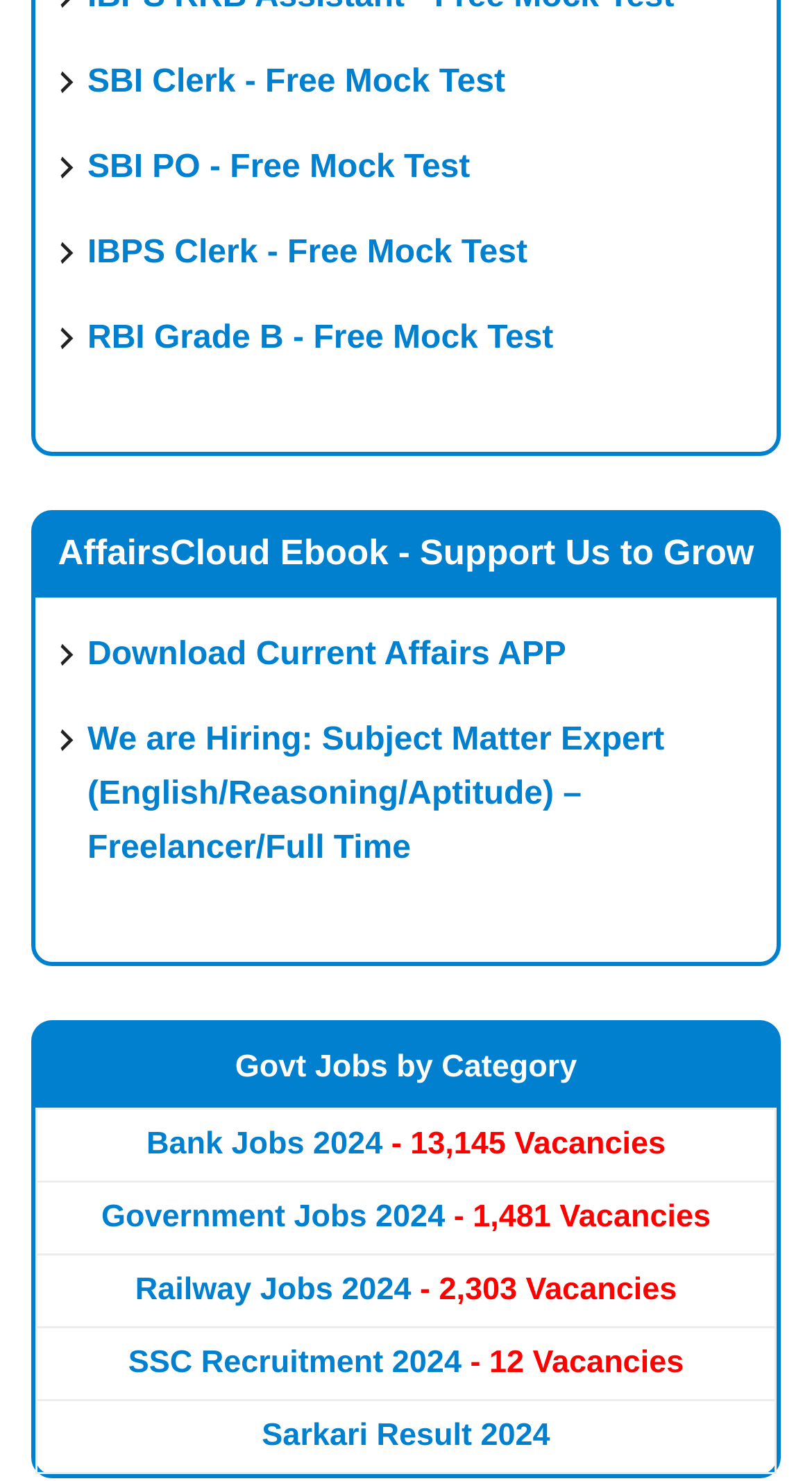Find the coordinates for the bounding box of the element with this description: "Download Current Affairs APP".

[0.056, 0.401, 0.646, 0.425]